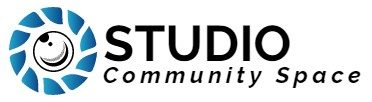Interpret the image and provide an in-depth description.

The image features a logo for "STUDIO Community Space," which incorporates vibrant colors in its design. The logo includes a circular emblem with a smiling face at its center, surrounded by a stylized swirl of varying shades of blue, evoking a sense of creativity and openness. The word "STUDIO" is prominently displayed in bold, uppercase letters, emphasizing a welcoming and innovative atmosphere. Below it, the phrase "Community Space" is presented in a smaller font, signifying a focus on collaboration and engagement within the community. This visual representation encapsulates the essence of a space dedicated to creativity, connection, and shared experiences.